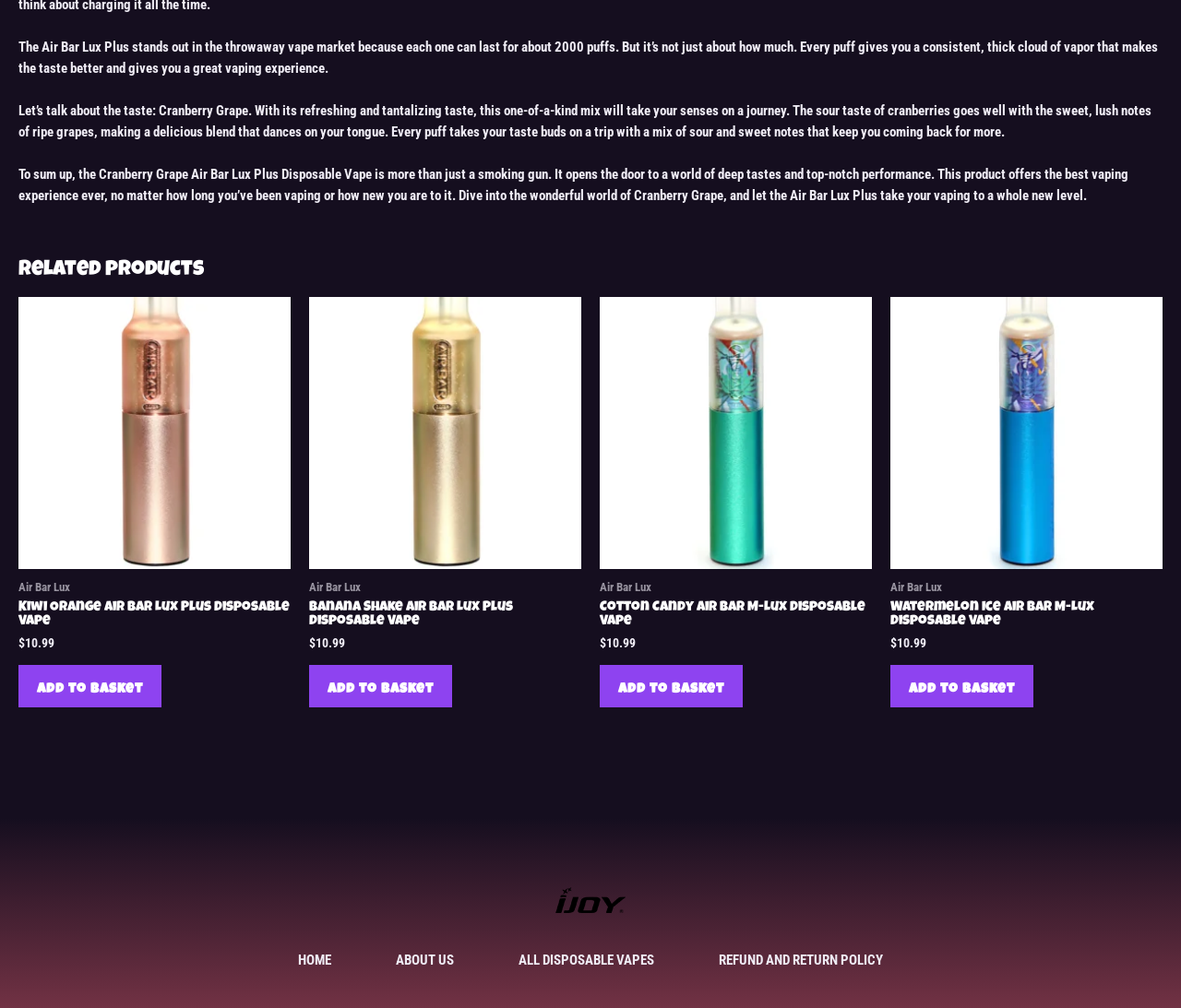Examine the screenshot and answer the question in as much detail as possible: What is the name of the product that has a price of $10.99 and is described as having a 'refreshing and tantalizing taste'?

I read the text that describes the product as having a 'refreshing and tantalizing taste', and it matches the description of the Cranberry Grape Air Bar Lux Plus Disposable Vape product, which also has a price of $10.99.